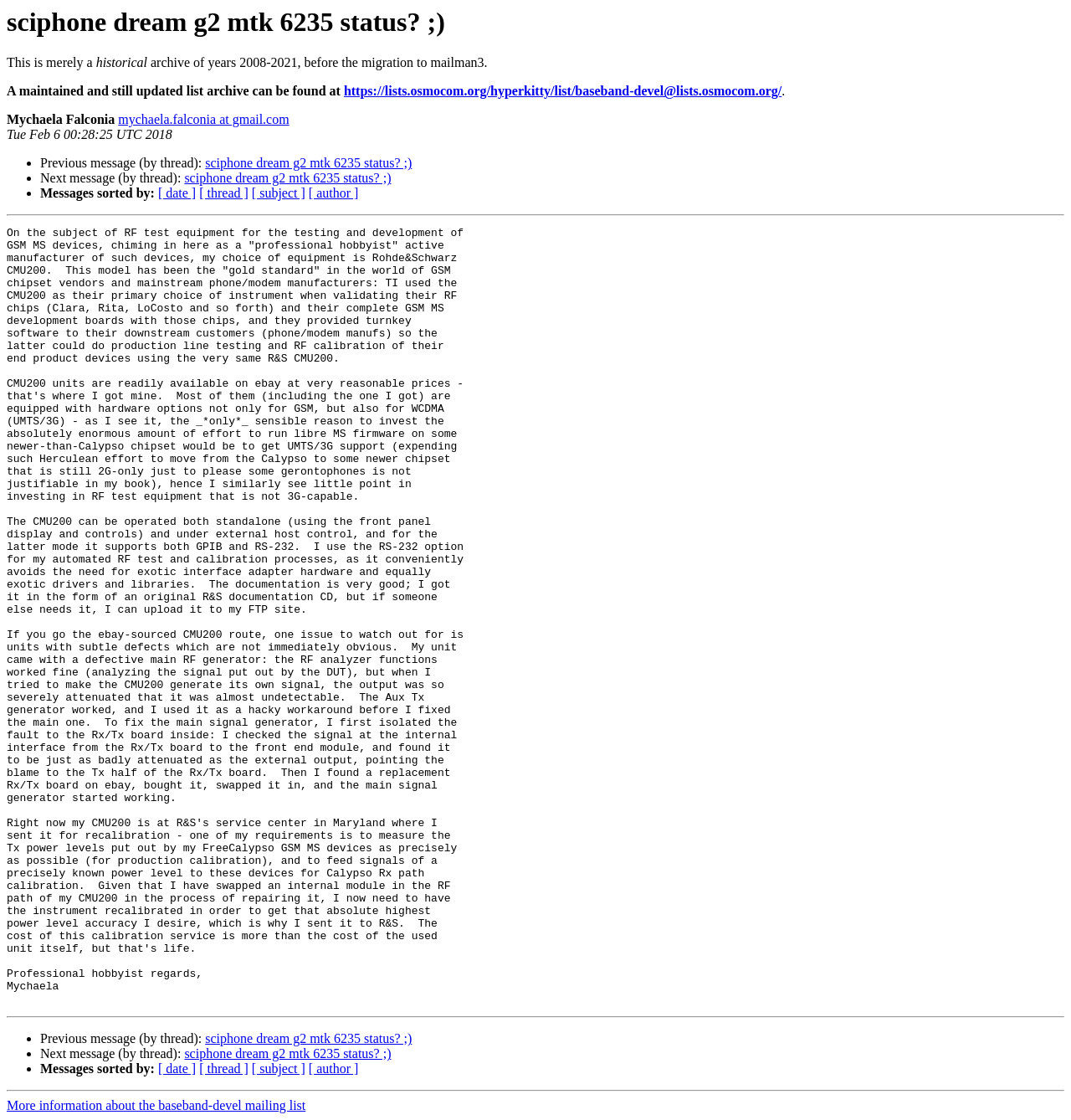Determine the bounding box coordinates in the format (top-left x, top-left y, bottom-right x, bottom-right y). Ensure all values are floating point numbers between 0 and 1. Identify the bounding box of the UI element described by: [ author ]

[0.288, 0.948, 0.335, 0.961]